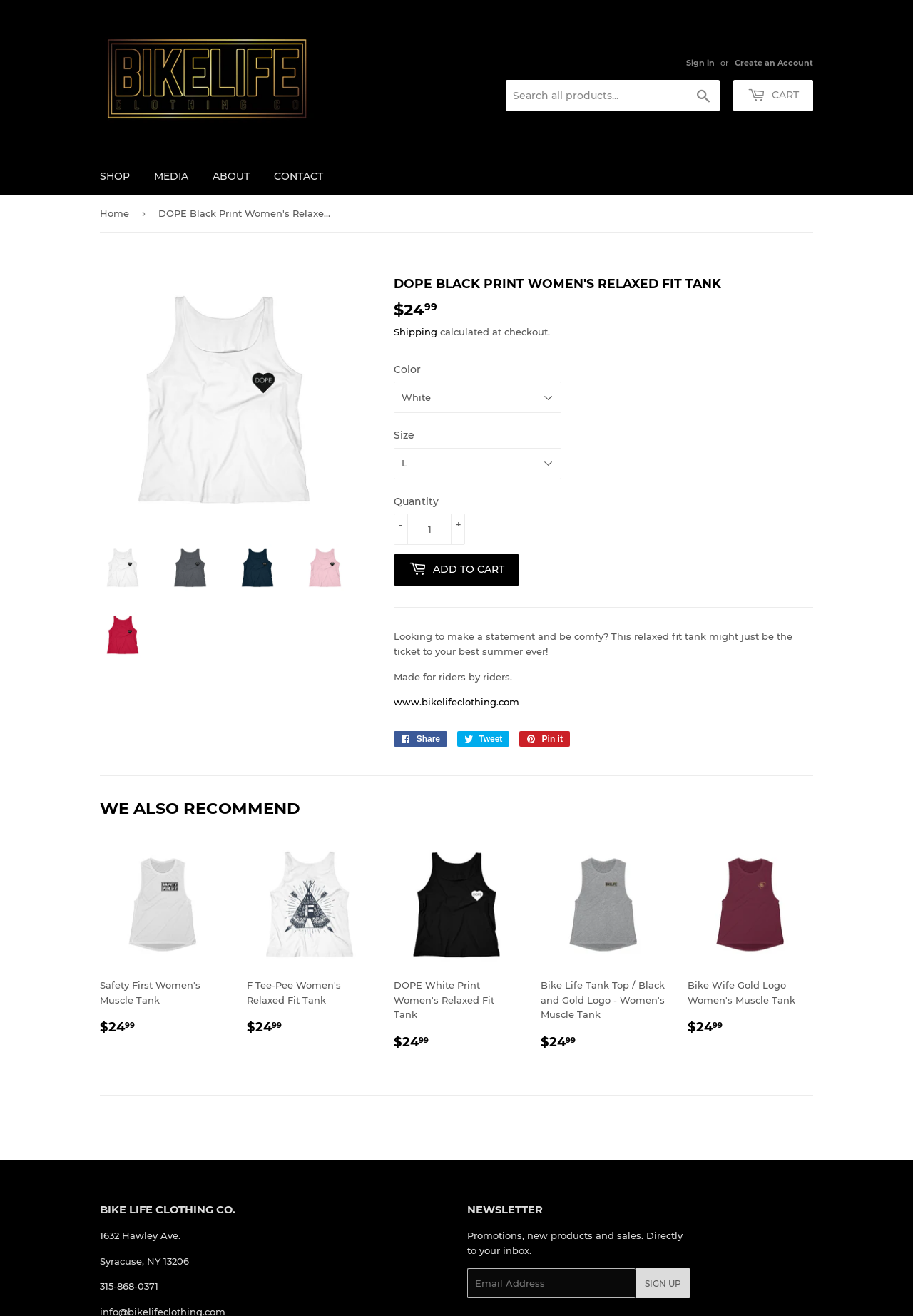How many recommended products are shown?
Look at the webpage screenshot and answer the question with a detailed explanation.

I counted the number of recommended products by looking at the links 'Safety First Women's Muscle Tank', 'F Tee-Pee Women's Relaxed Fit Tank', 'DOPE White Print Women's Relaxed Fit Tank', 'Bike Life Tank Top / Black and Gold Logo - Women's Muscle Tank', and 'Bike Wife Gold Logo Women's Muscle Tank' which are located below the heading 'WE ALSO RECOMMEND'.